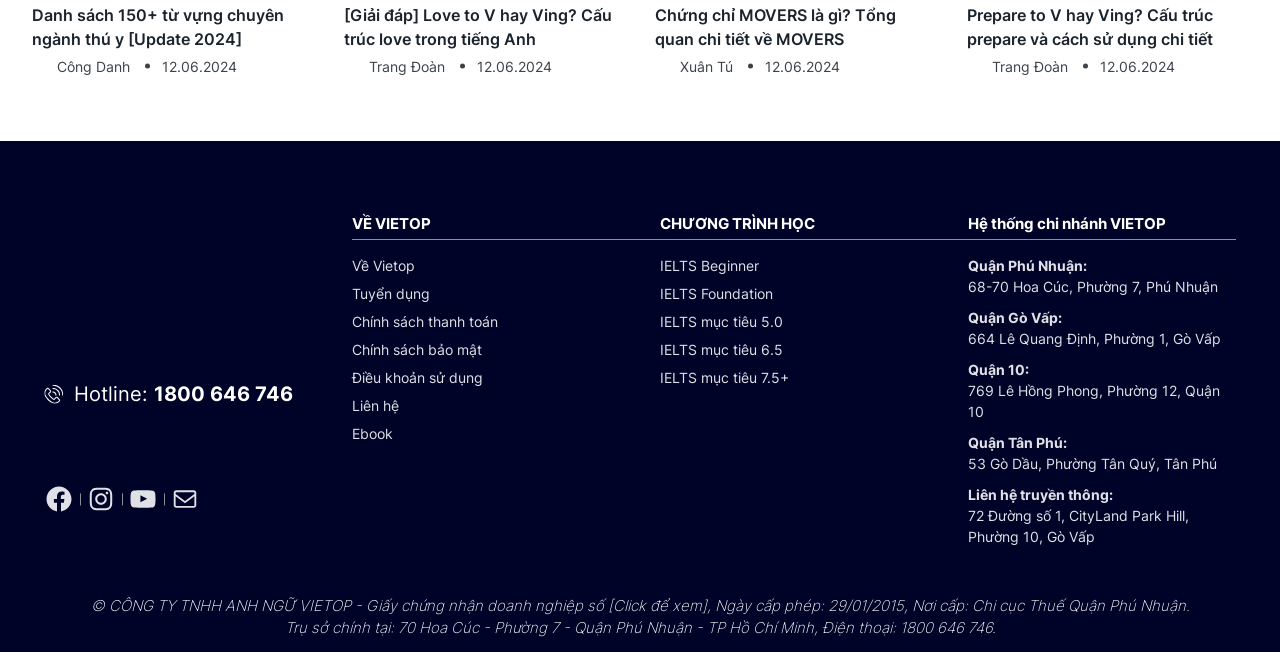Pinpoint the bounding box coordinates of the area that should be clicked to complete the following instruction: "View the 'VỀ VIETOP' section". The coordinates must be given as four float numbers between 0 and 1, i.e., [left, top, right, bottom].

[0.275, 0.326, 0.484, 0.368]